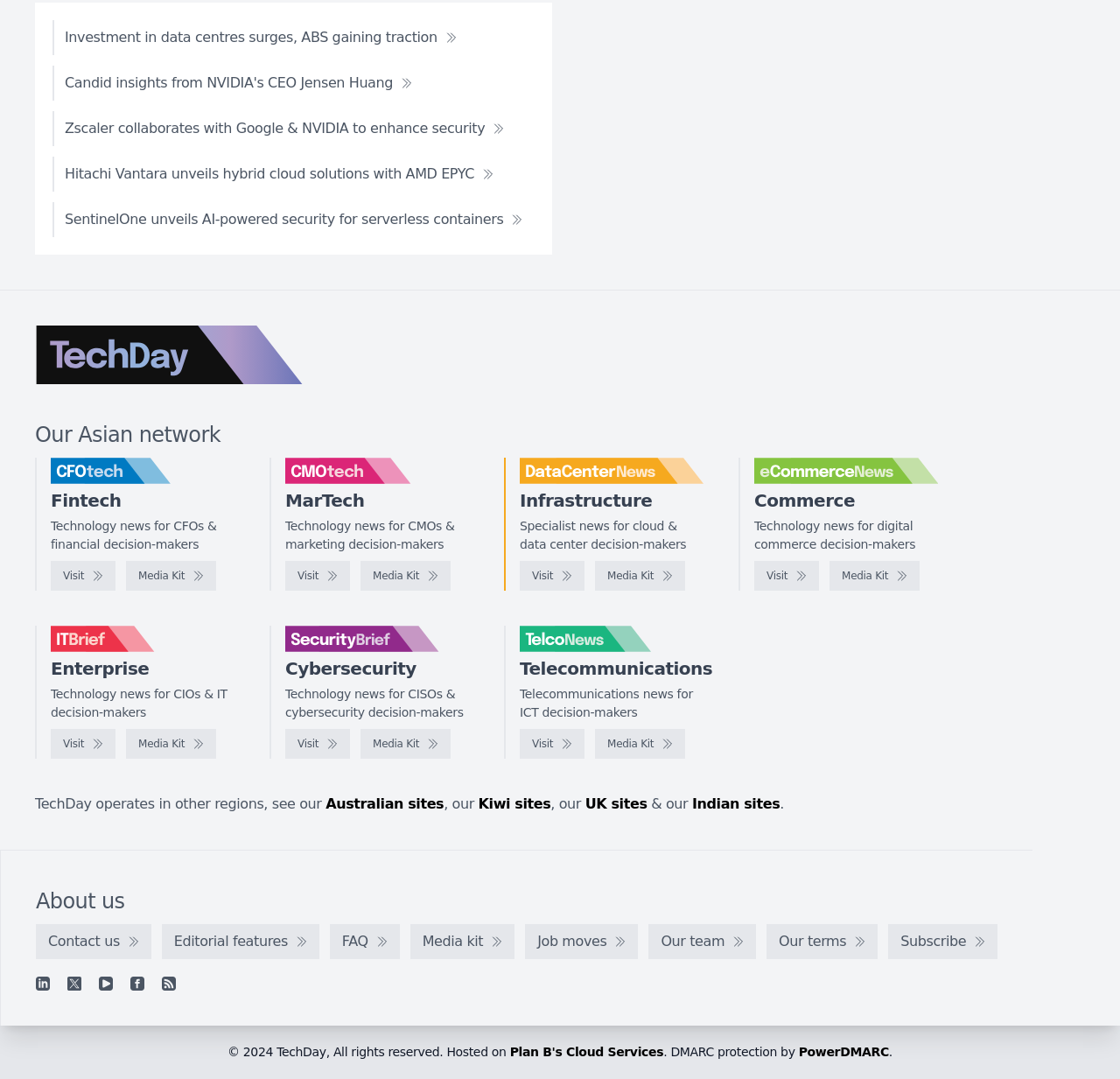What is the name of the CEO mentioned in the news article?
Use the image to give a comprehensive and detailed response to the question.

I found this answer by reading the text of the link 'Candid insights from NVIDIA's CEO Jensen Huang' and identifying the name of the CEO mentioned.